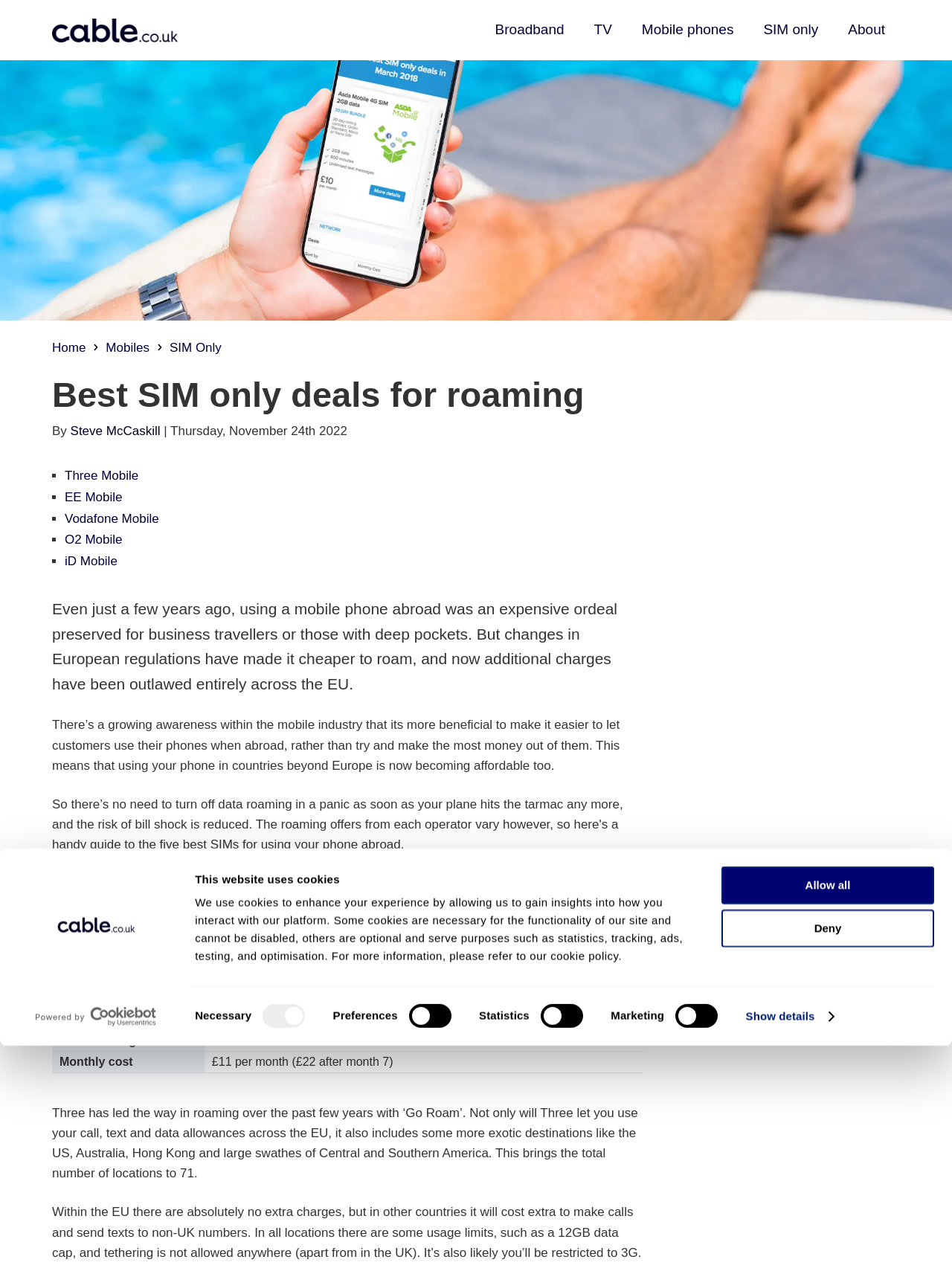Pinpoint the bounding box coordinates of the element you need to click to execute the following instruction: "Click the 'Allow all' button". The bounding box should be represented by four float numbers between 0 and 1, in the format [left, top, right, bottom].

[0.758, 0.605, 0.981, 0.635]